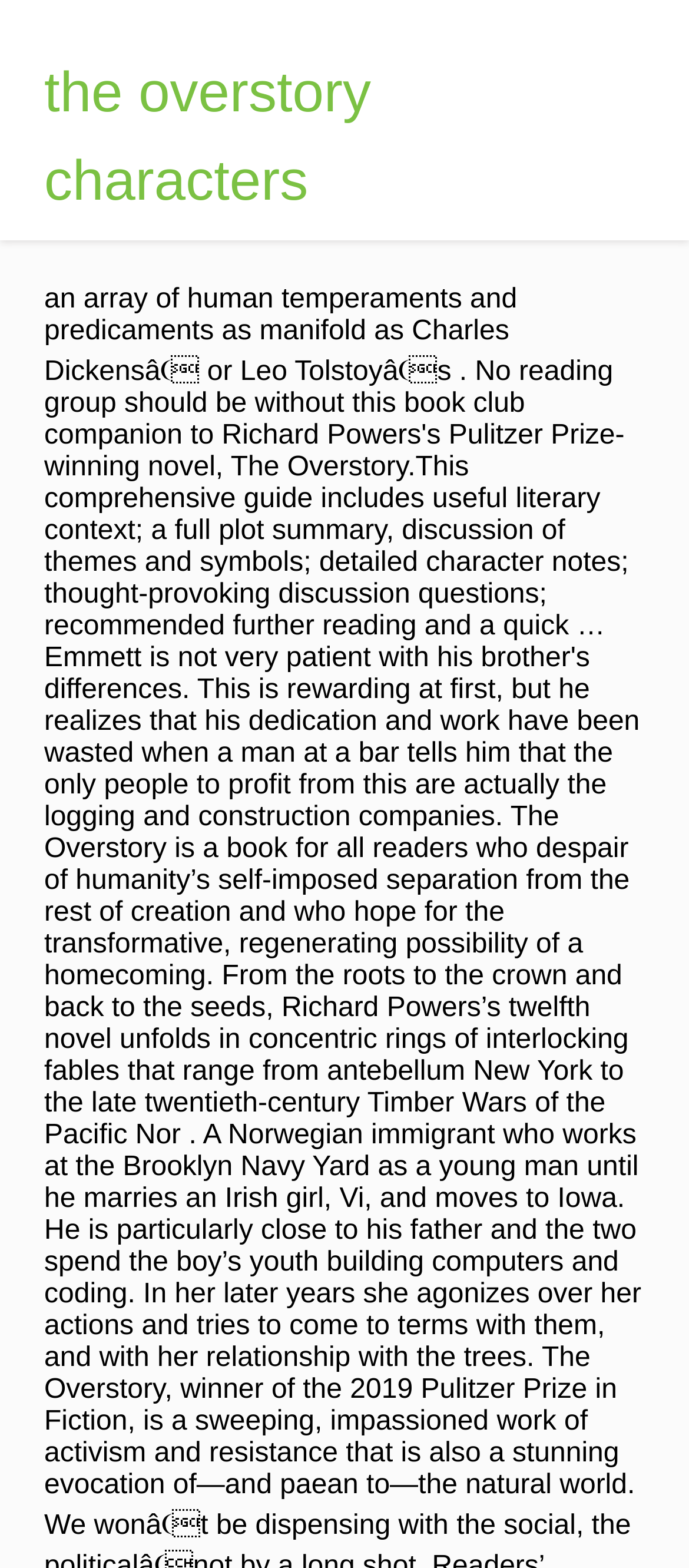Please specify the bounding box coordinates in the format (top-left x, top-left y, bottom-right x, bottom-right y), with values ranging from 0 to 1. Identify the bounding box for the UI component described as follows: the overstory characters

[0.064, 0.038, 0.538, 0.135]